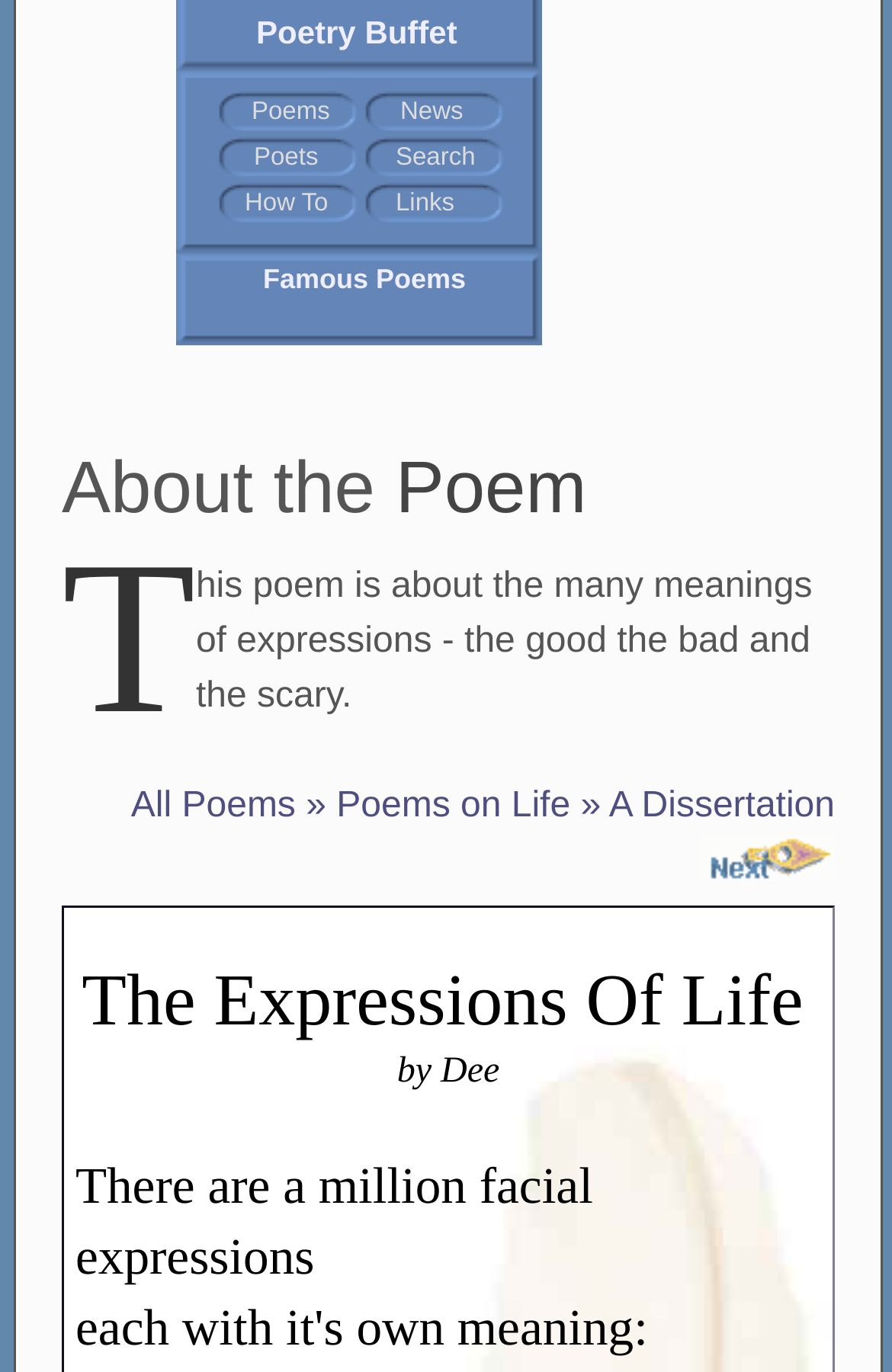Please find the bounding box for the following UI element description. Provide the coordinates in (top-left x, top-left y, bottom-right x, bottom-right y) format, with values between 0 and 1: Poems on Life

[0.377, 0.572, 0.639, 0.601]